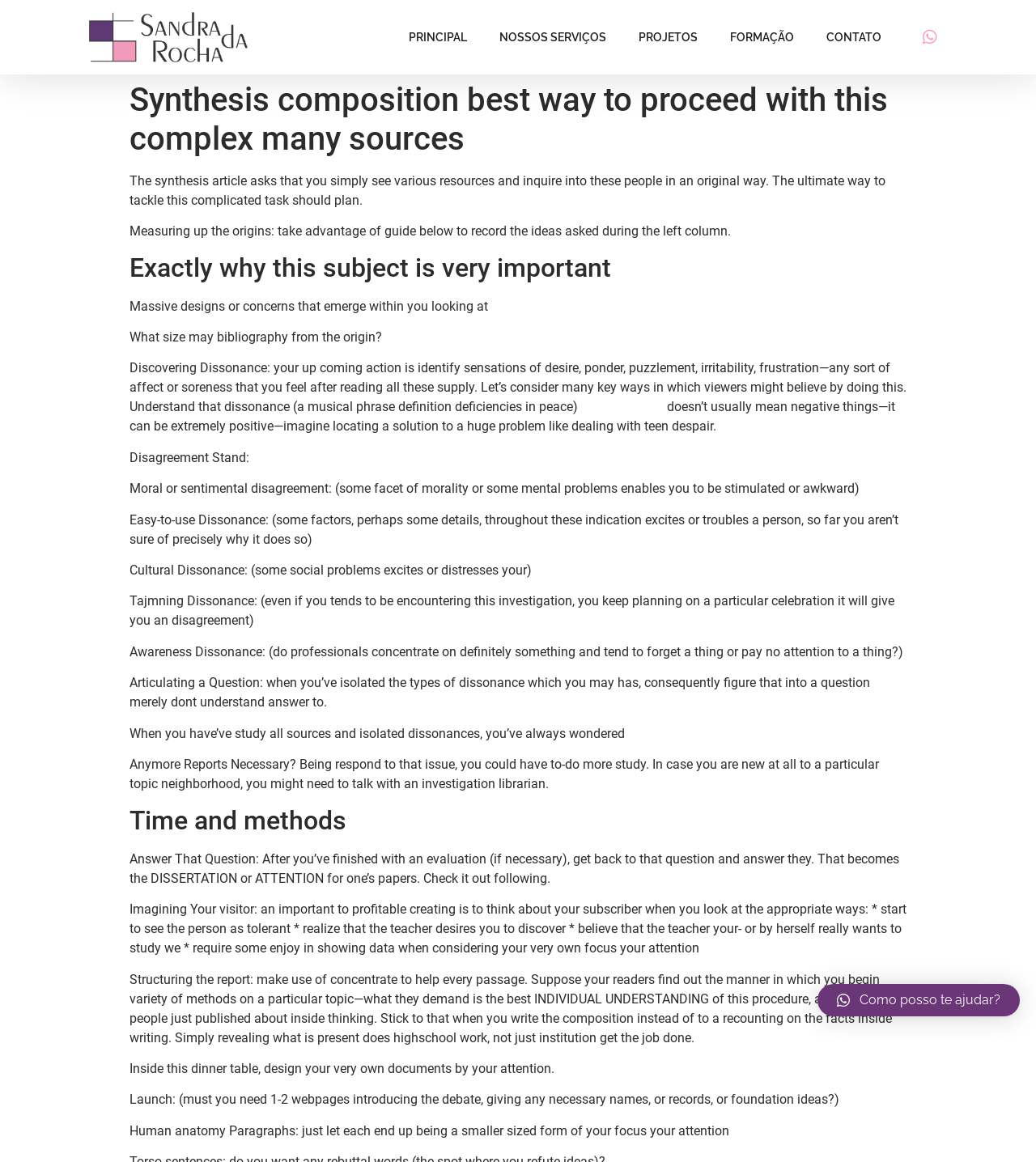Please locate the bounding box coordinates of the element that should be clicked to complete the given instruction: "Go to the principal page".

[0.379, 0.016, 0.466, 0.048]